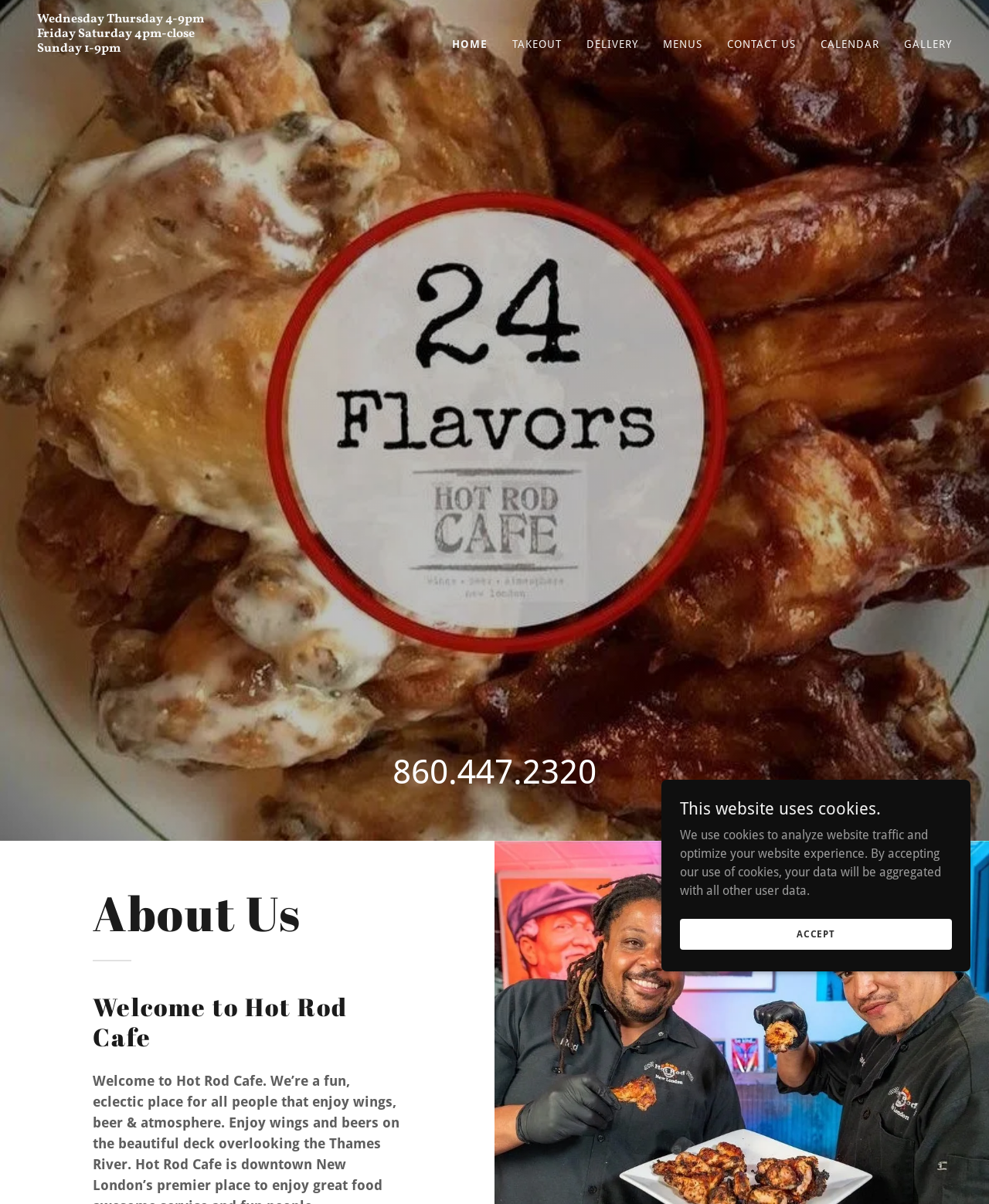What are the main sections of the cafe's website?
Refer to the image and give a detailed answer to the question.

I found the main sections by looking at the links at the top of the page, which include HOME, TAKEOUT, DELIVERY, MENUS, CONTACT US, CALENDAR, and GALLERY, indicating the different sections of the cafe's website.